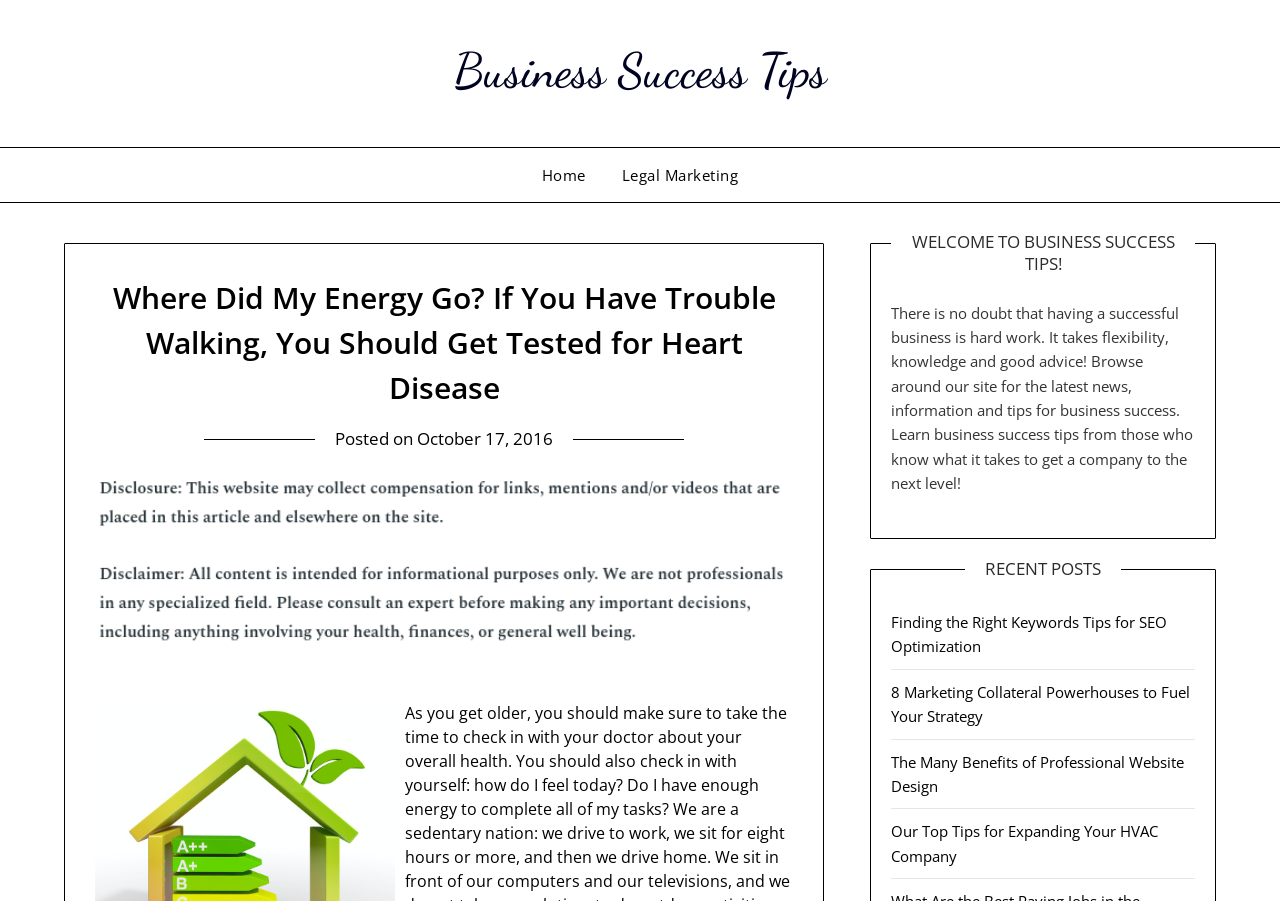Please identify the webpage's heading and generate its text content.

Where Did My Energy Go? If You Have Trouble Walking, You Should Get Tested for Heart Disease